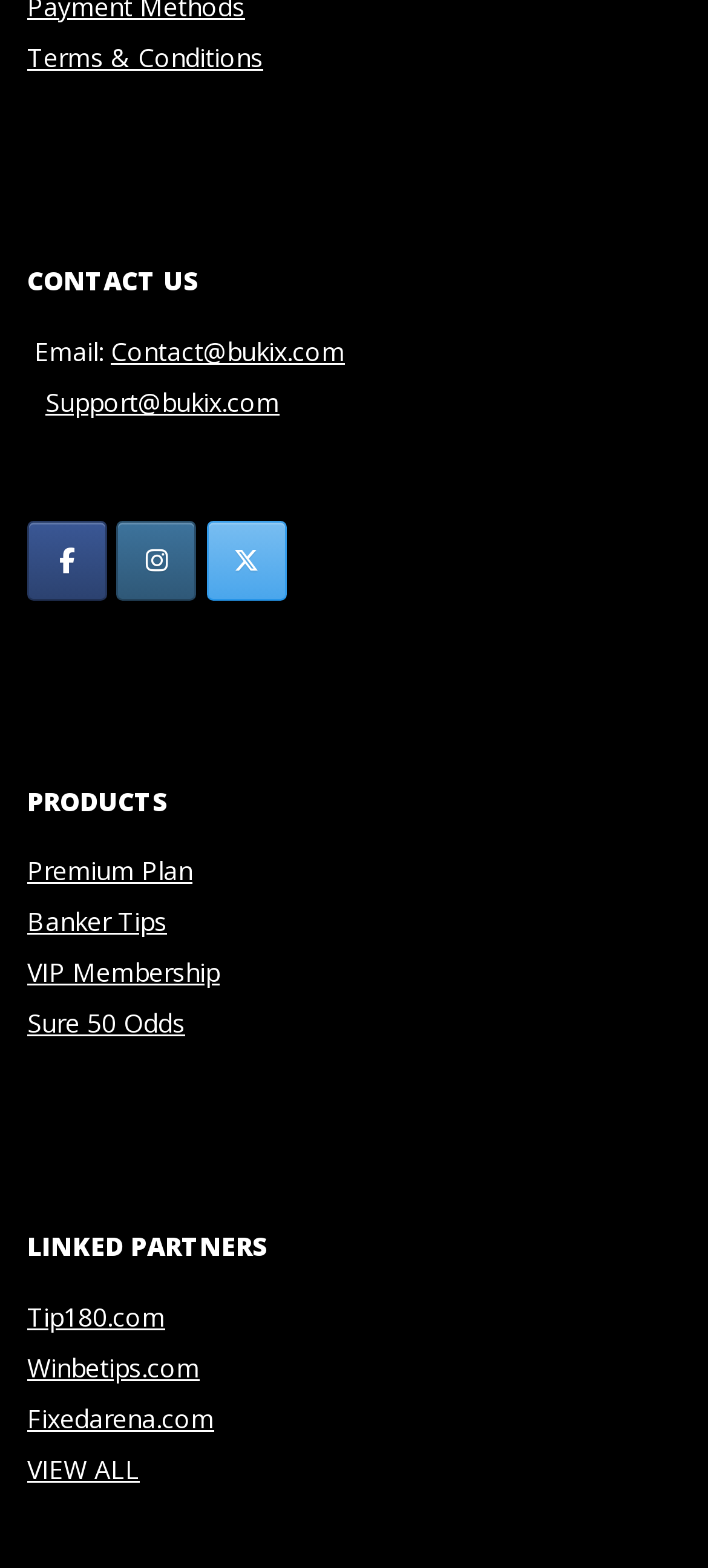Specify the bounding box coordinates of the element's region that should be clicked to achieve the following instruction: "Check Bukix on Facebook". The bounding box coordinates consist of four float numbers between 0 and 1, in the format [left, top, right, bottom].

[0.038, 0.332, 0.151, 0.383]